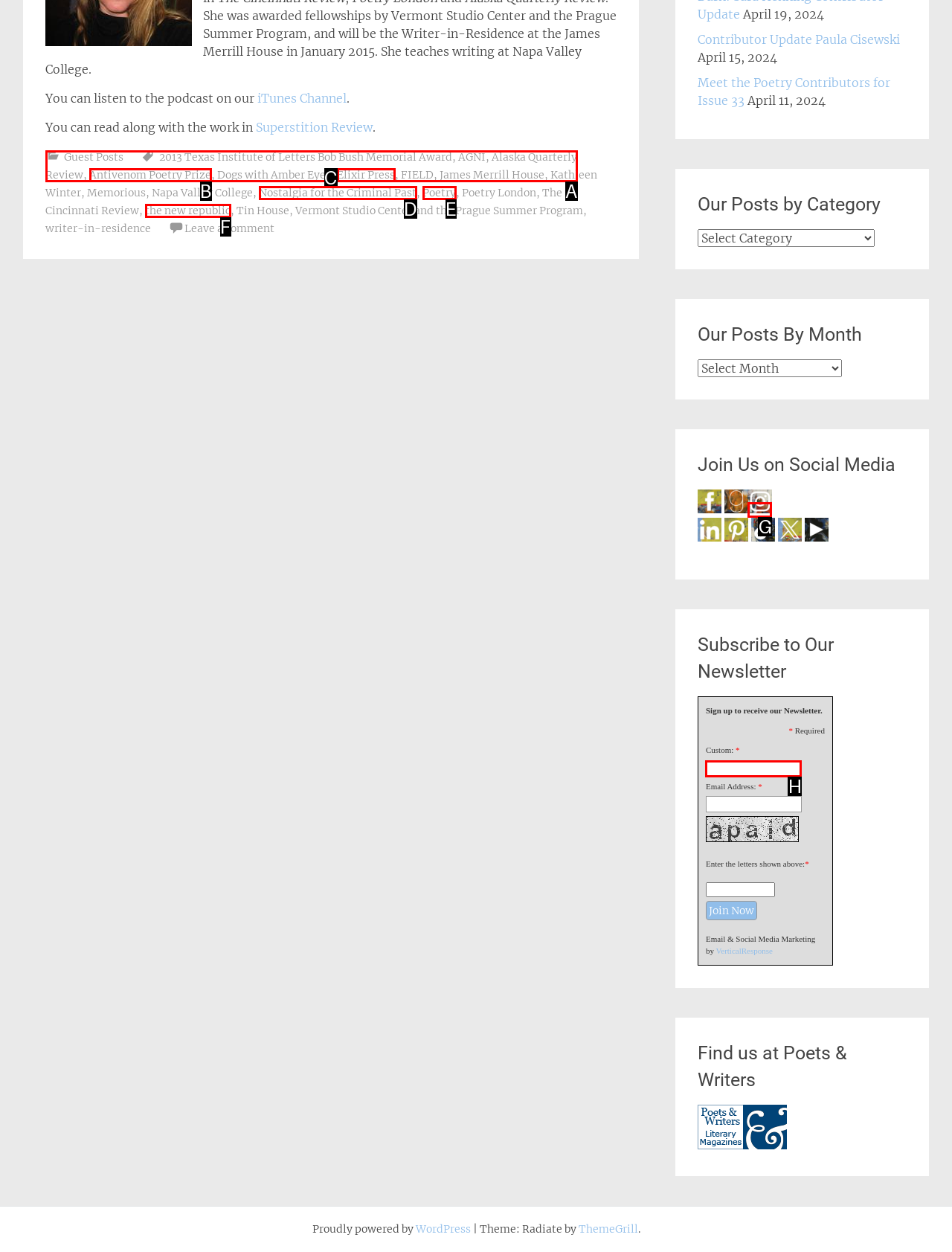Which HTML element matches the description: GDPR, Privacy & CCTV Policies?
Reply with the letter of the correct choice.

None